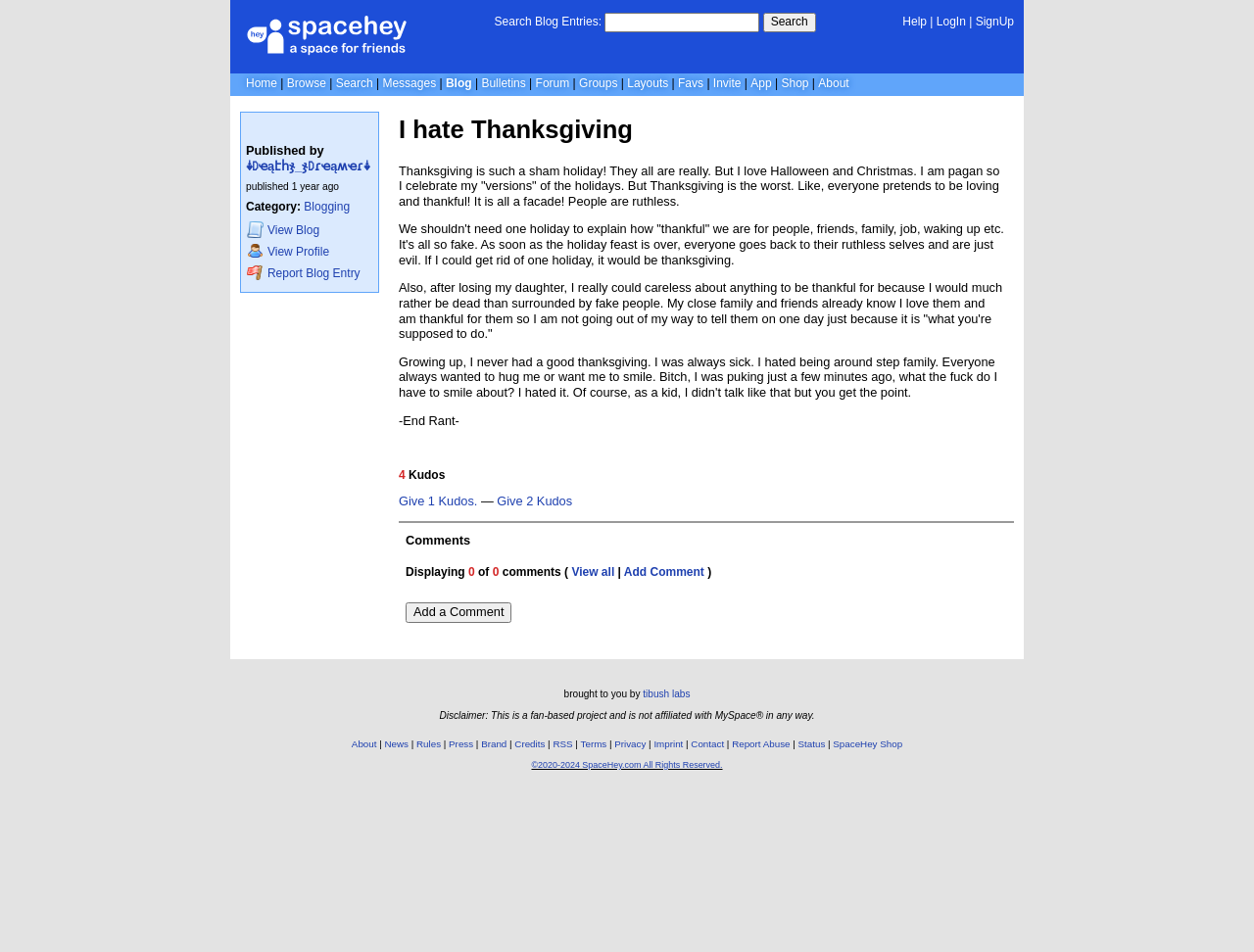Use a single word or phrase to answer the following:
What is the copyright year range?

2020-2024